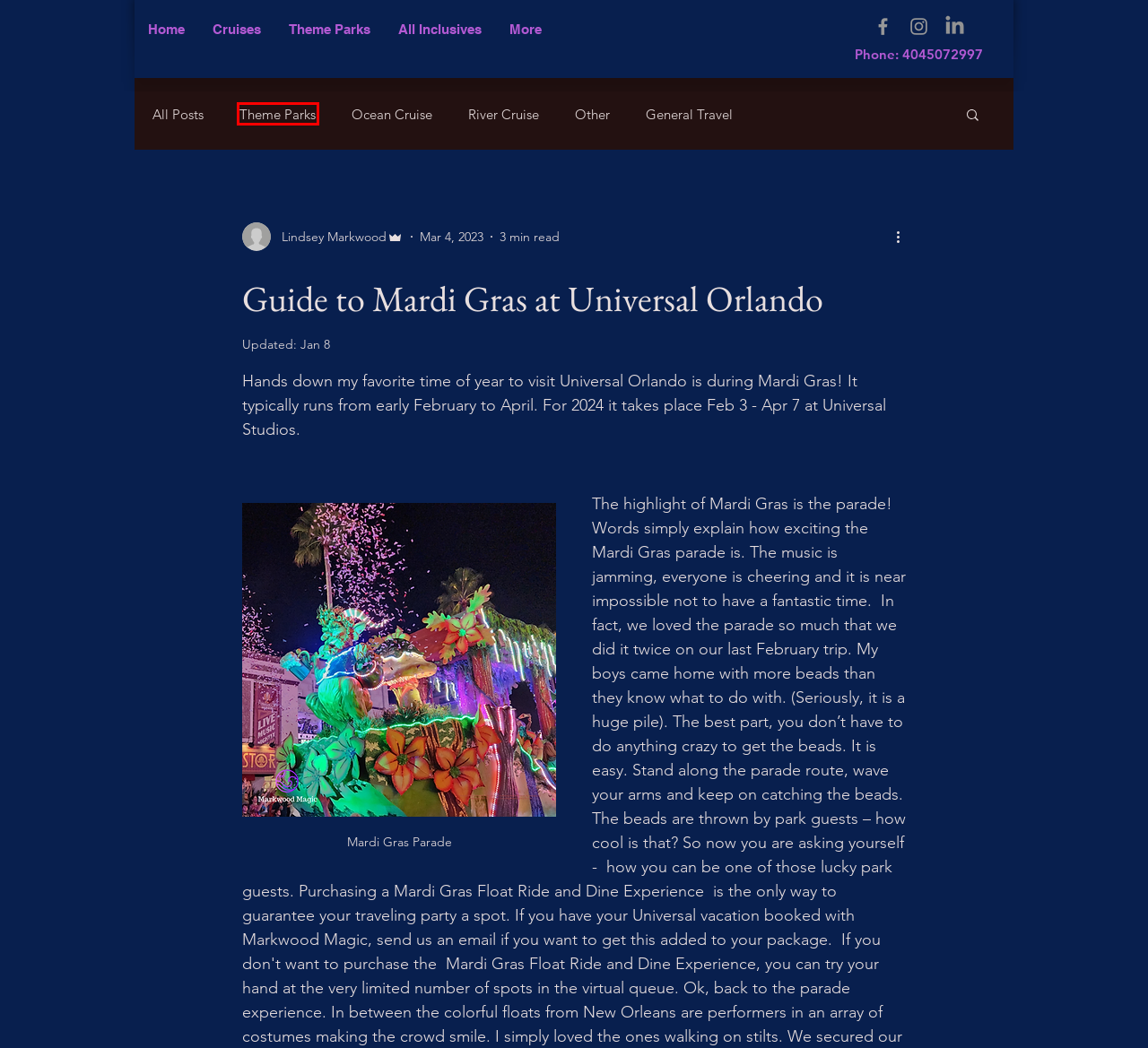You are presented with a screenshot of a webpage with a red bounding box. Select the webpage description that most closely matches the new webpage after clicking the element inside the red bounding box. The options are:
A. Schedule | MarkwoodMagic
B. festivals | MarkwoodMagic
C. Theme Parks
D. Universal | MarkwoodMagic
E. Travel Advisor | Markwood Magic
F. Blog | MarkwoodMagic
G. Universal Resorts | MarkwoodMagic
H. Other

C